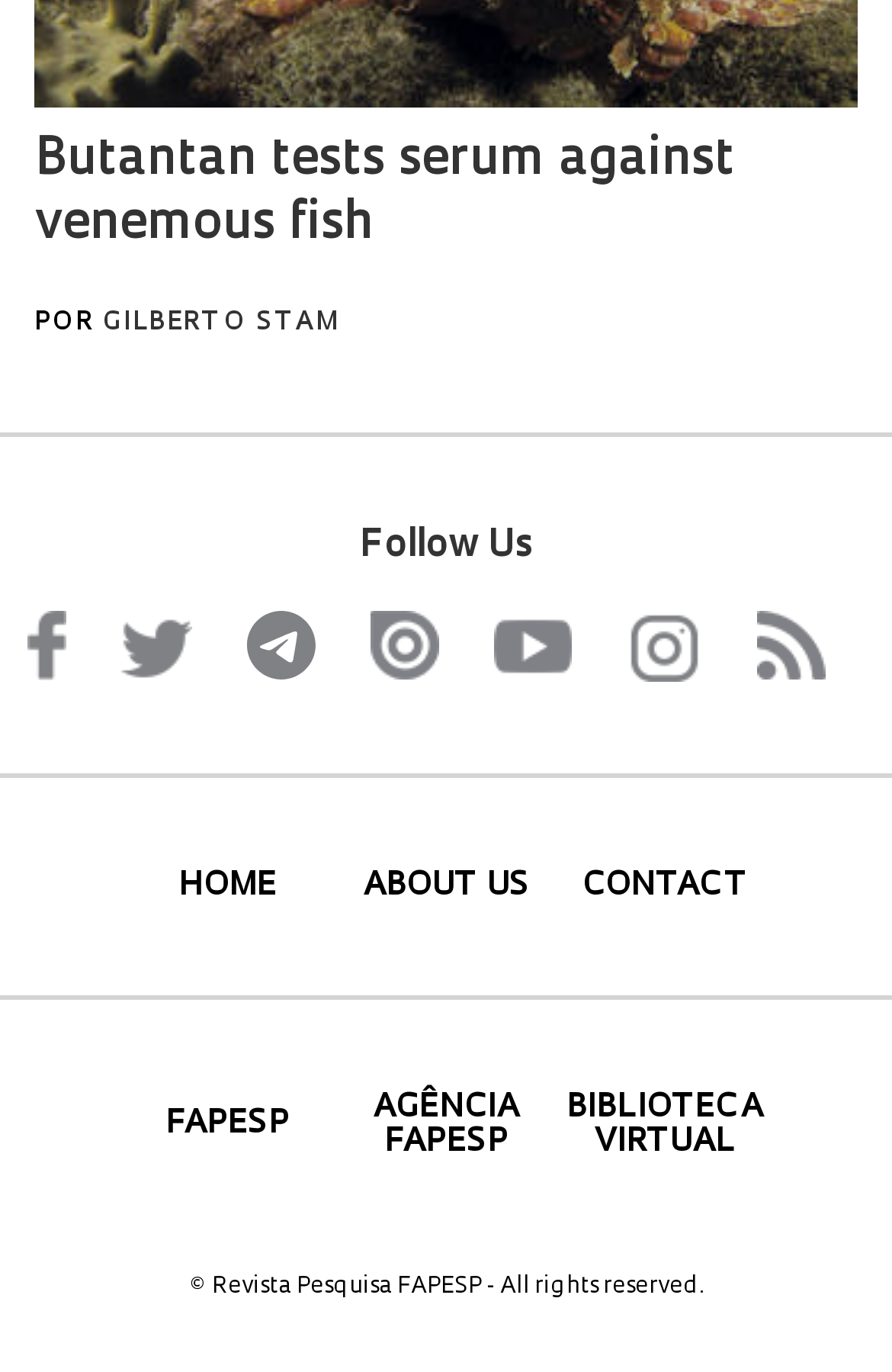Please specify the bounding box coordinates in the format (top-left x, top-left y, bottom-right x, bottom-right y), with all values as floating point numbers between 0 and 1. Identify the bounding box of the UI element described by: About us

[0.38, 0.634, 0.62, 0.659]